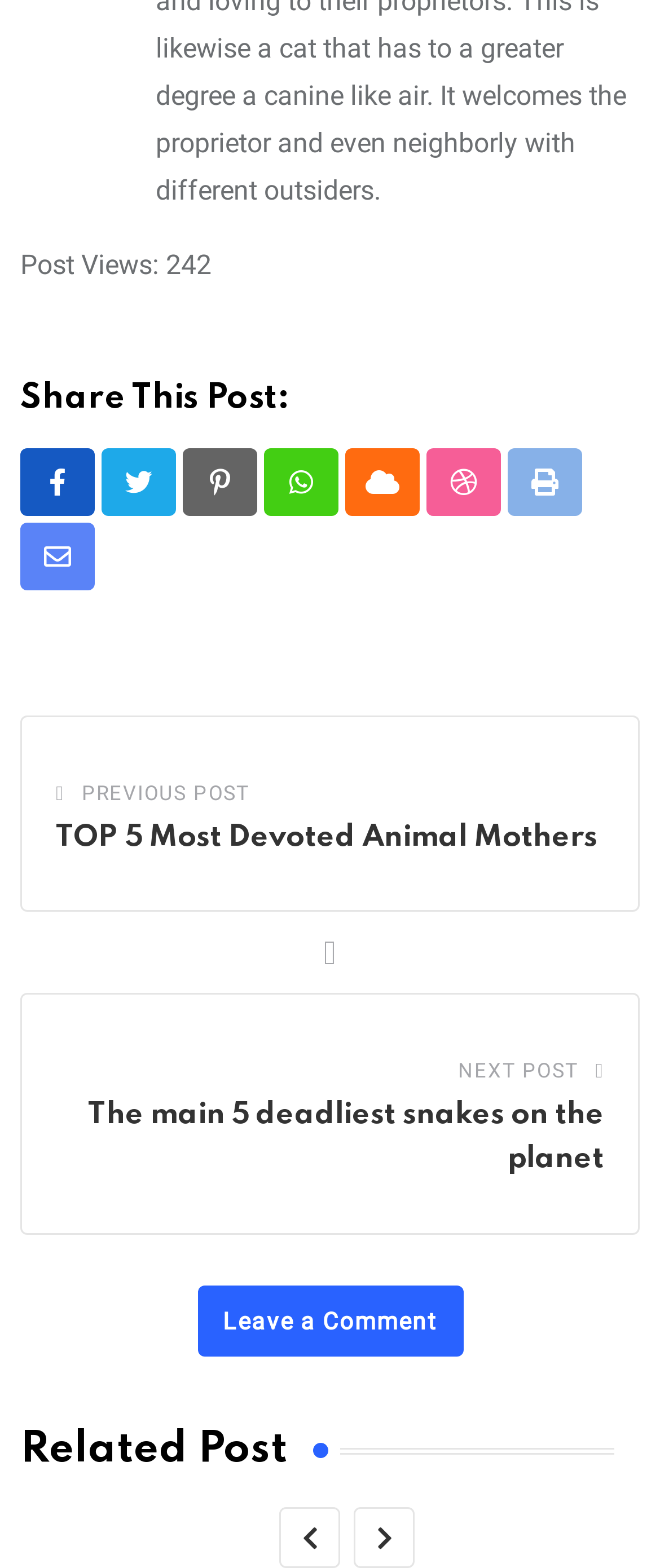Based on the visual content of the image, answer the question thoroughly: What is the number of post views?

The number of post views is mentioned at the top of the webpage, where it says 'Post Views:' followed by the number '242'.